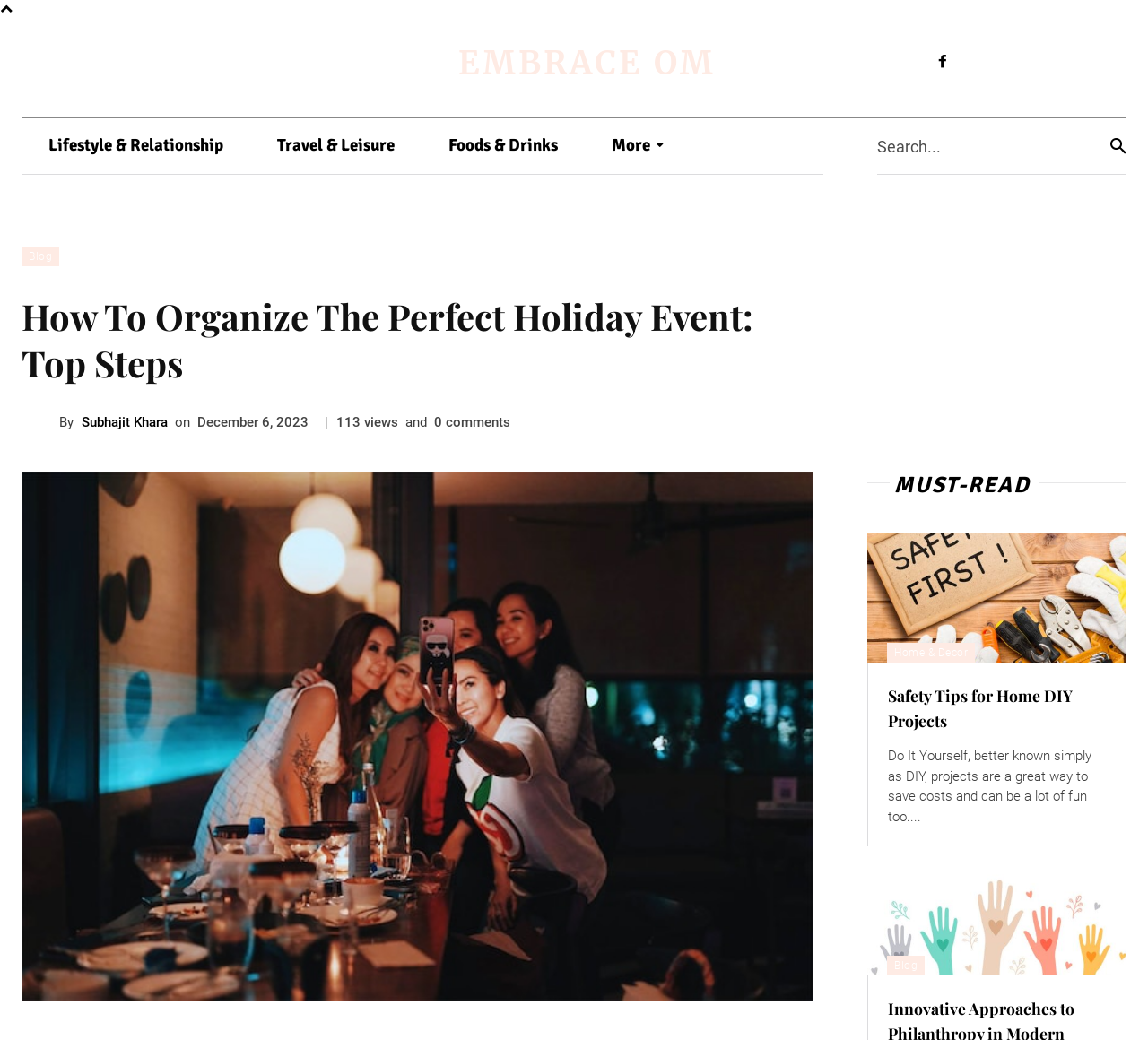Determine the bounding box coordinates of the target area to click to execute the following instruction: "Go to Contacts."

None